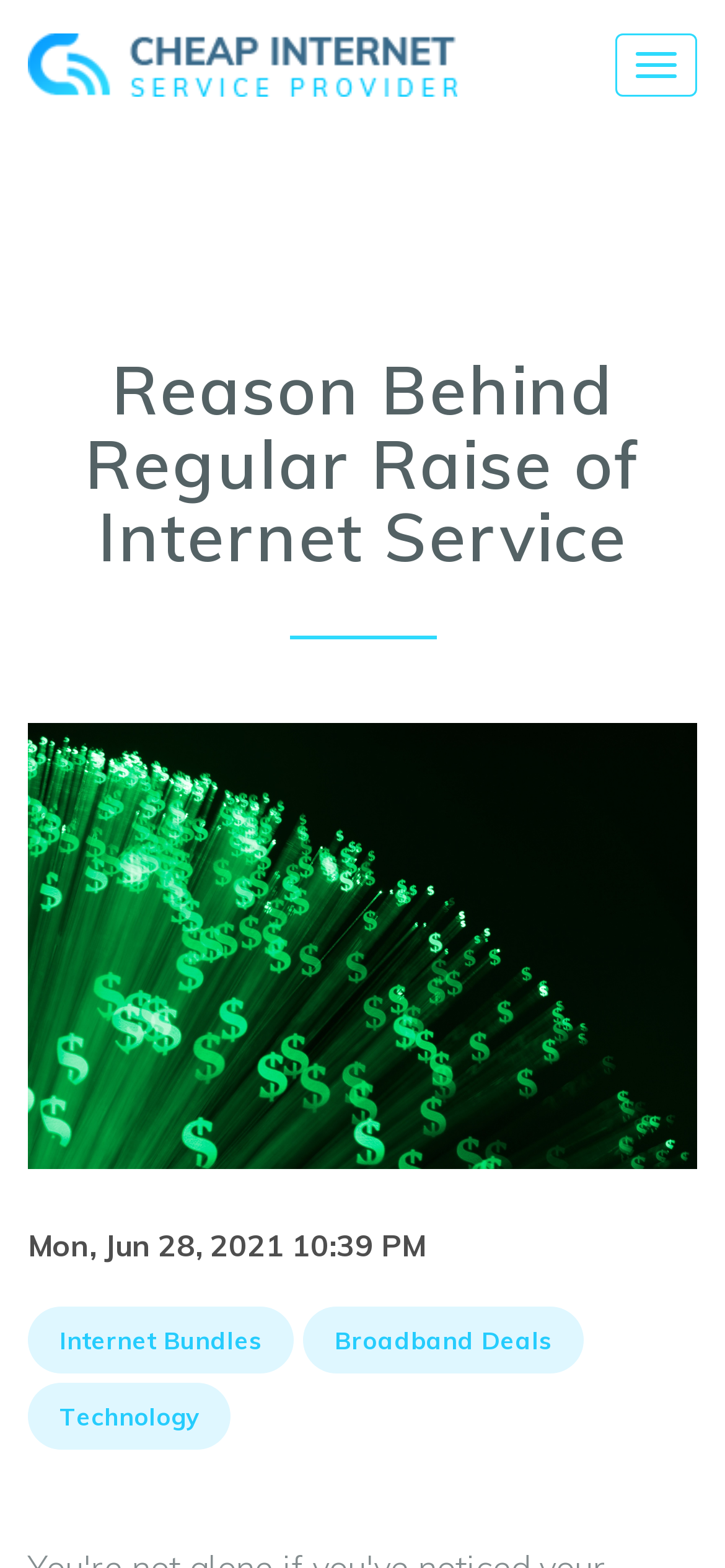What is the date of the article?
Can you provide an in-depth and detailed response to the question?

The date of the article can be found at the top of the webpage, below the main heading, which is 'Mon, Jun 28, 2021 10:39 PM'. The time is not necessary to answer this question, so we can ignore it.